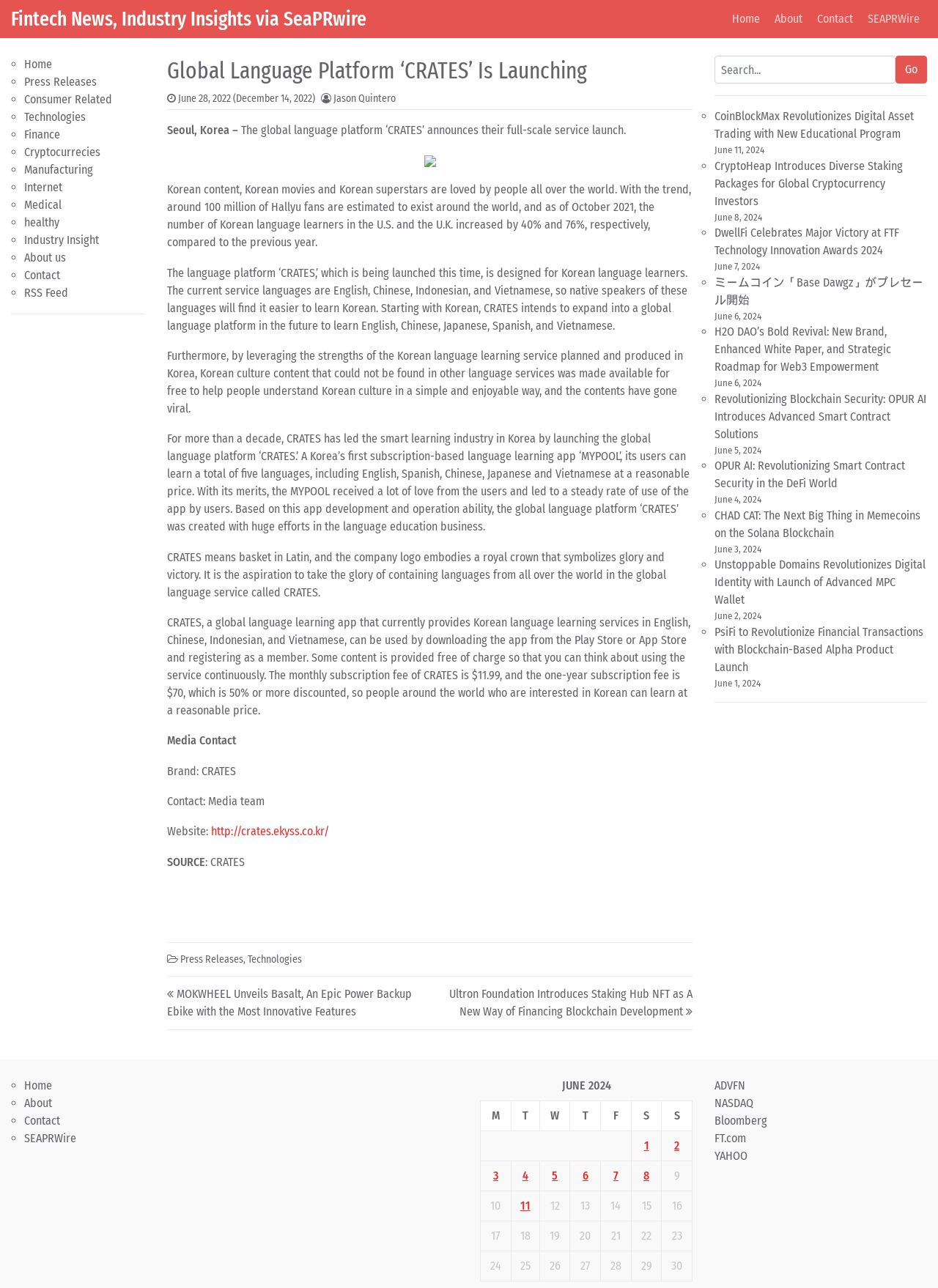What is the name of the company that developed the MYPOOL app?
Refer to the image and provide a one-word or short phrase answer.

CRATES